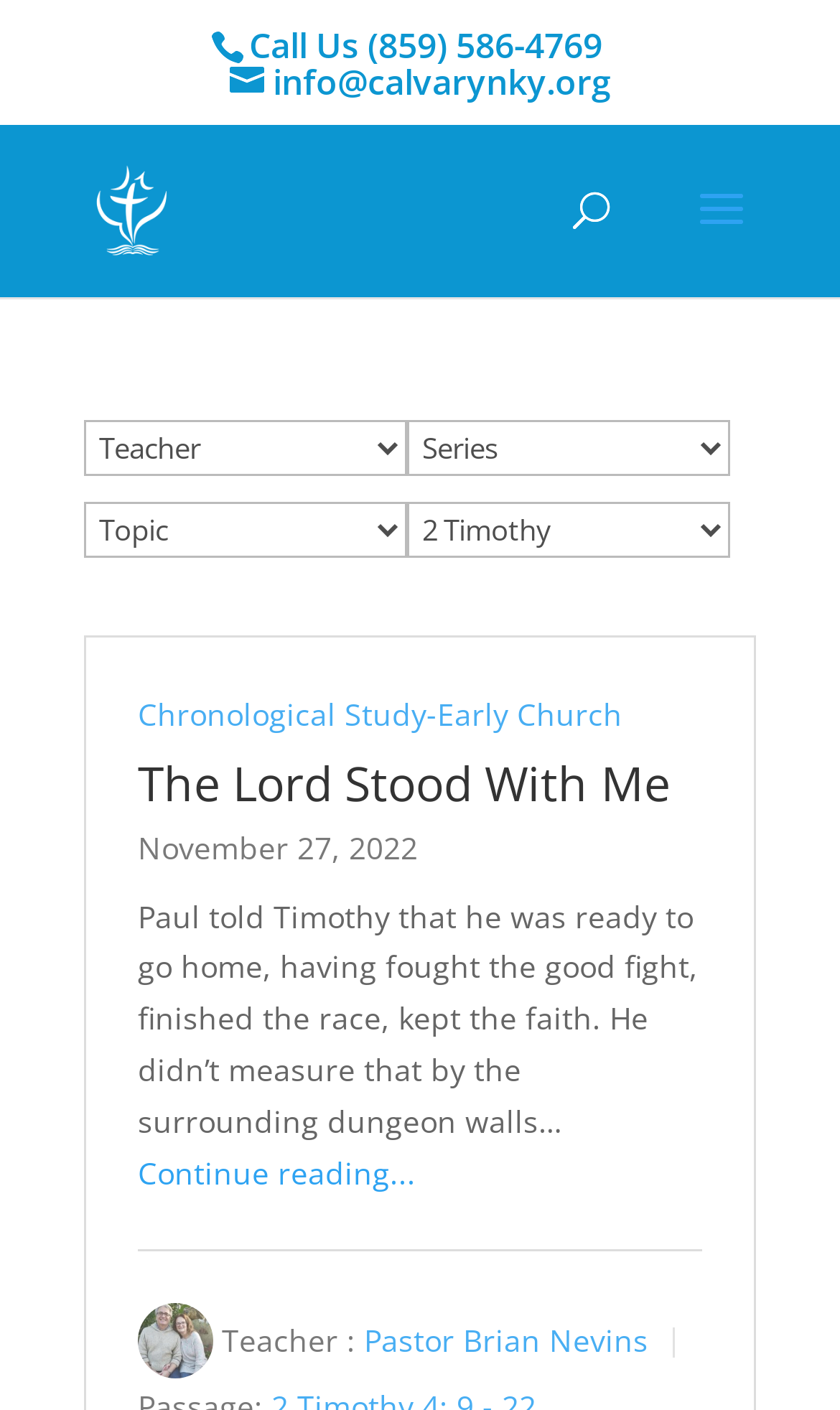What is the topic of the sermon?
Based on the image, please offer an in-depth response to the question.

The topic of the sermon is located in the main content section of the webpage, and is titled 'The Lord Stood With Me', which is a sermon by Pastor Brian Nevins.